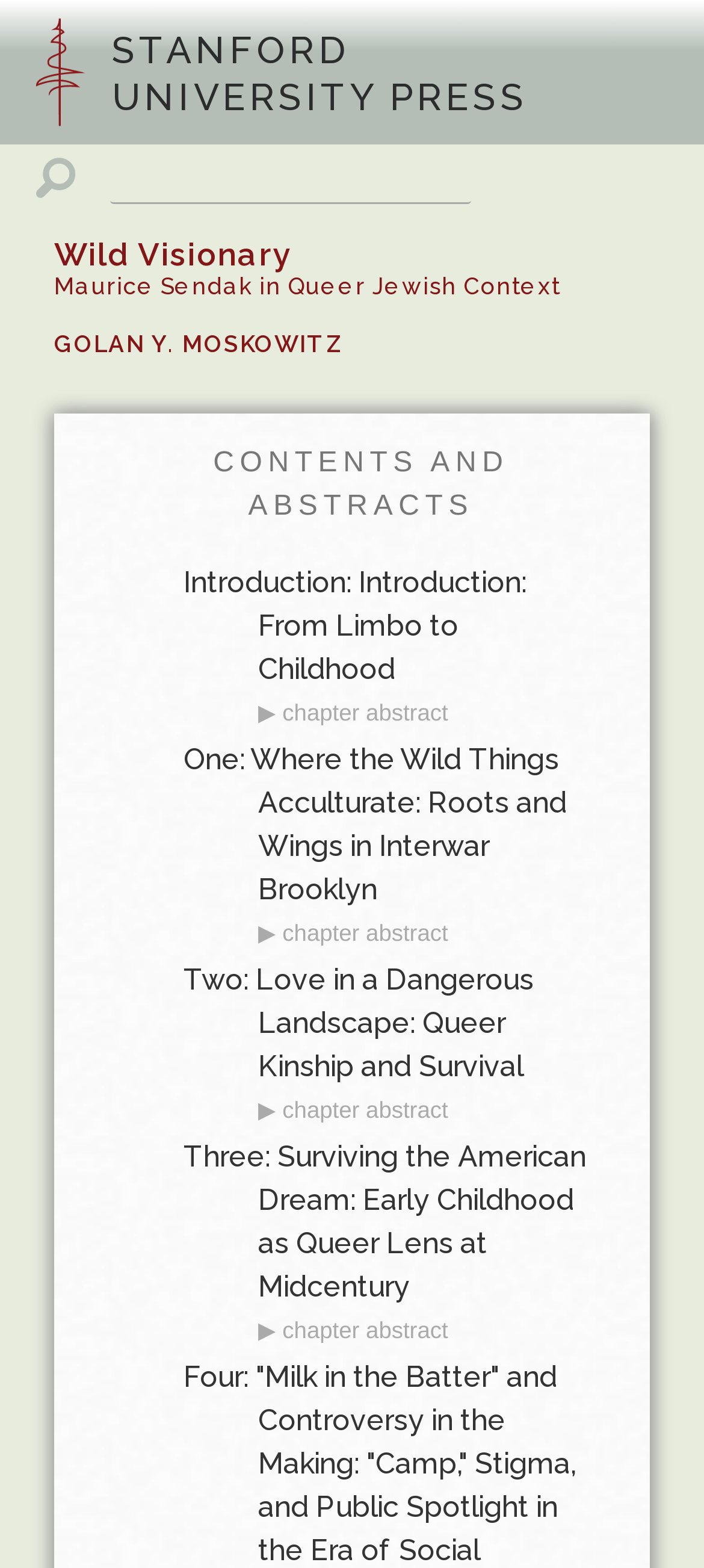Provide a brief response using a word or short phrase to this question:
What is the title of the book being described?

Wild Visionary